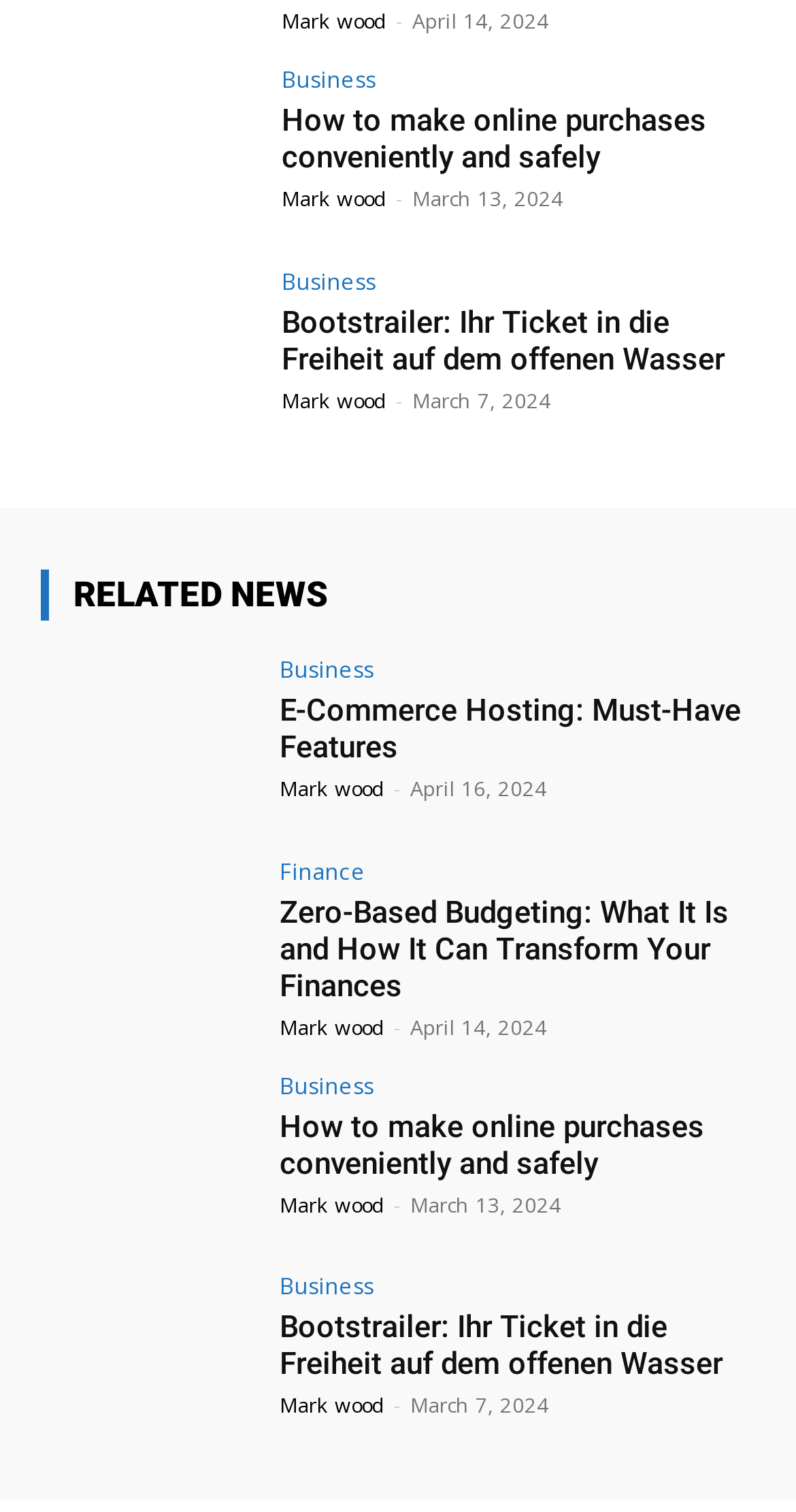Locate the bounding box coordinates of the element that should be clicked to fulfill the instruction: "Click on 'How to make online purchases conveniently and safely'".

[0.051, 0.045, 0.321, 0.151]